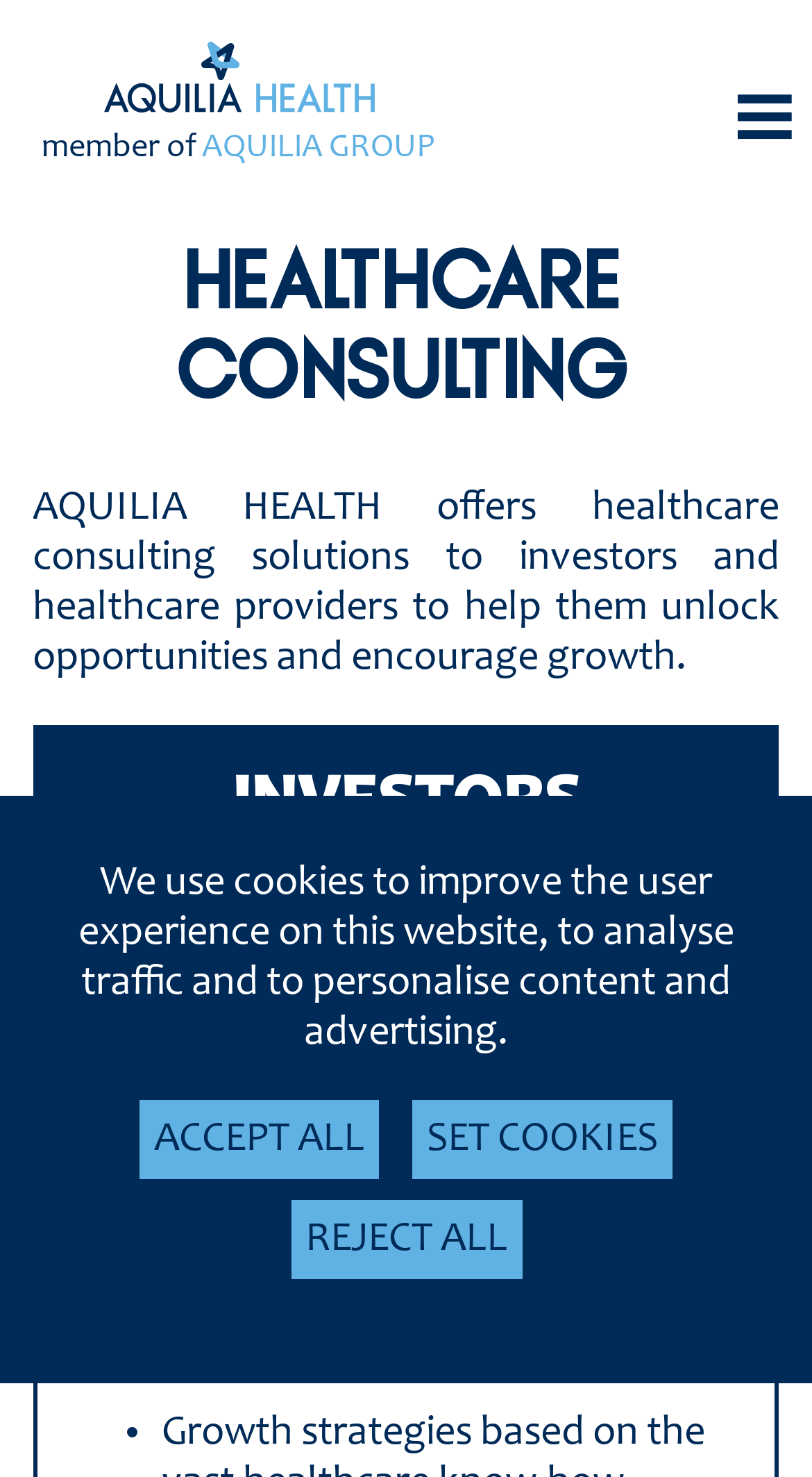Identify the bounding box coordinates for the UI element described as: "alt="menu"". The coordinates should be provided as four floats between 0 and 1: [left, top, right, bottom].

[0.895, 0.042, 0.99, 0.123]